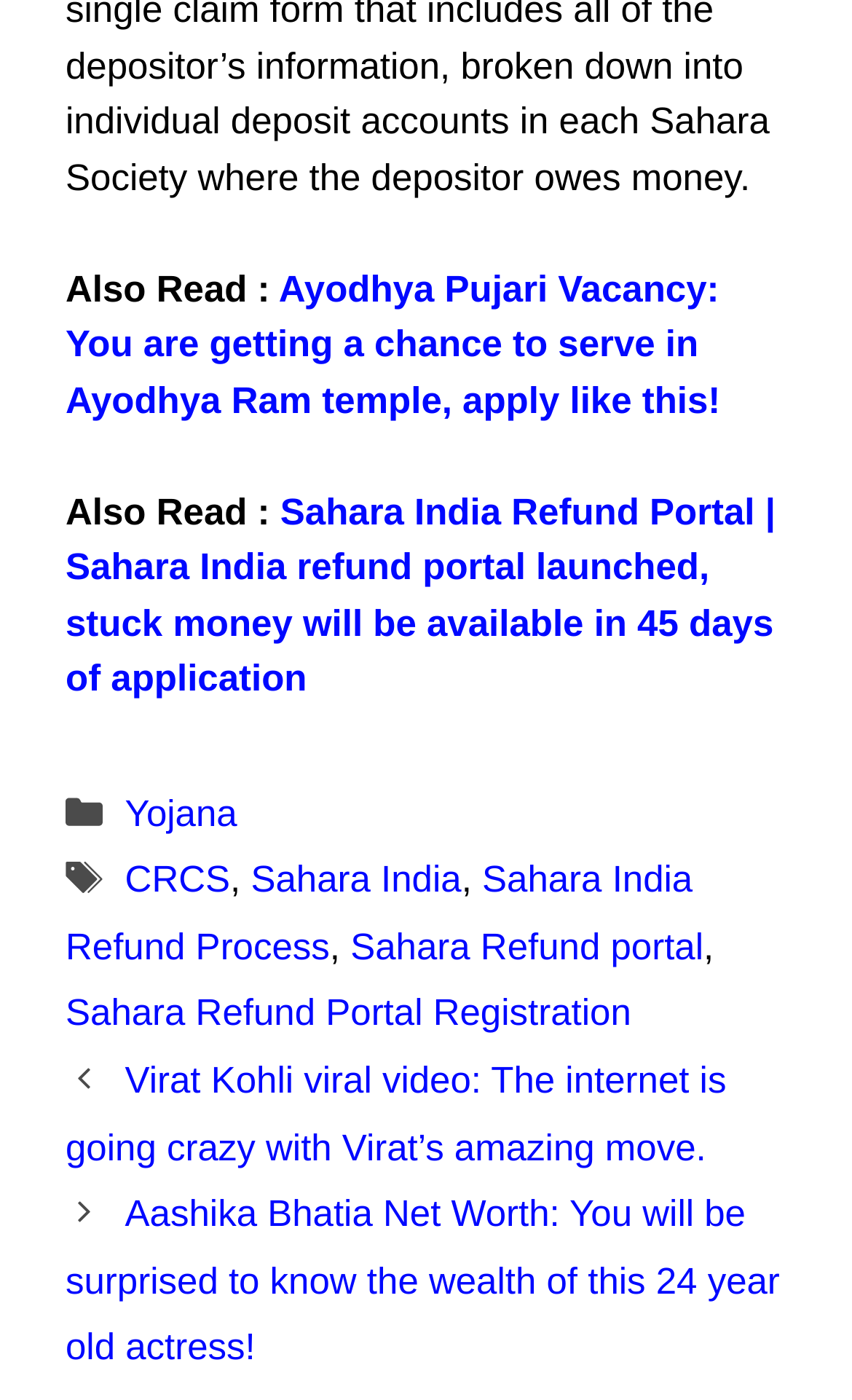Find the bounding box coordinates of the area to click in order to follow the instruction: "View posts".

[0.077, 0.749, 0.923, 0.988]